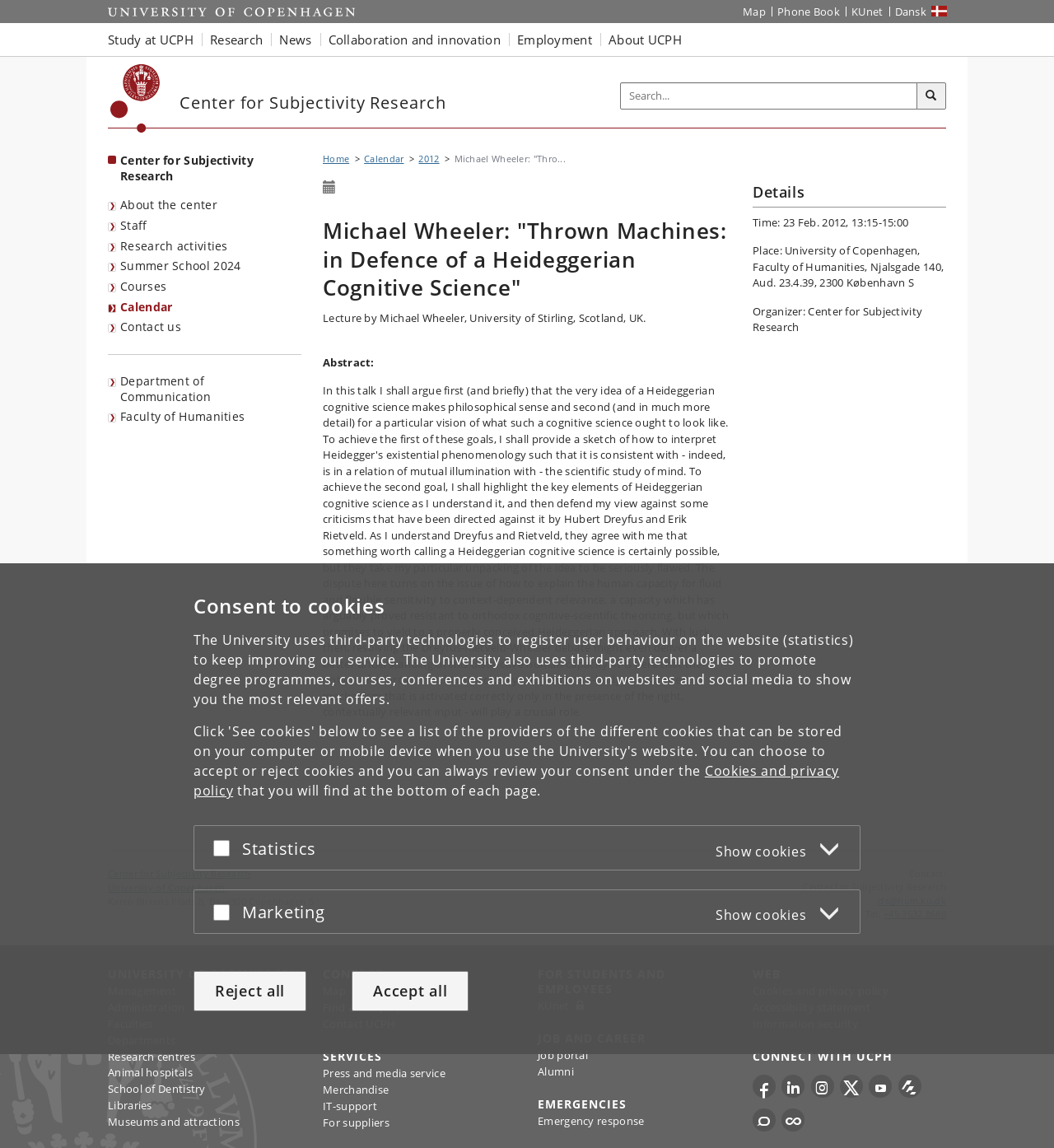Using the element description: "Call now (866) 238-4218", determine the bounding box coordinates. The coordinates should be in the format [left, top, right, bottom], with values between 0 and 1.

None